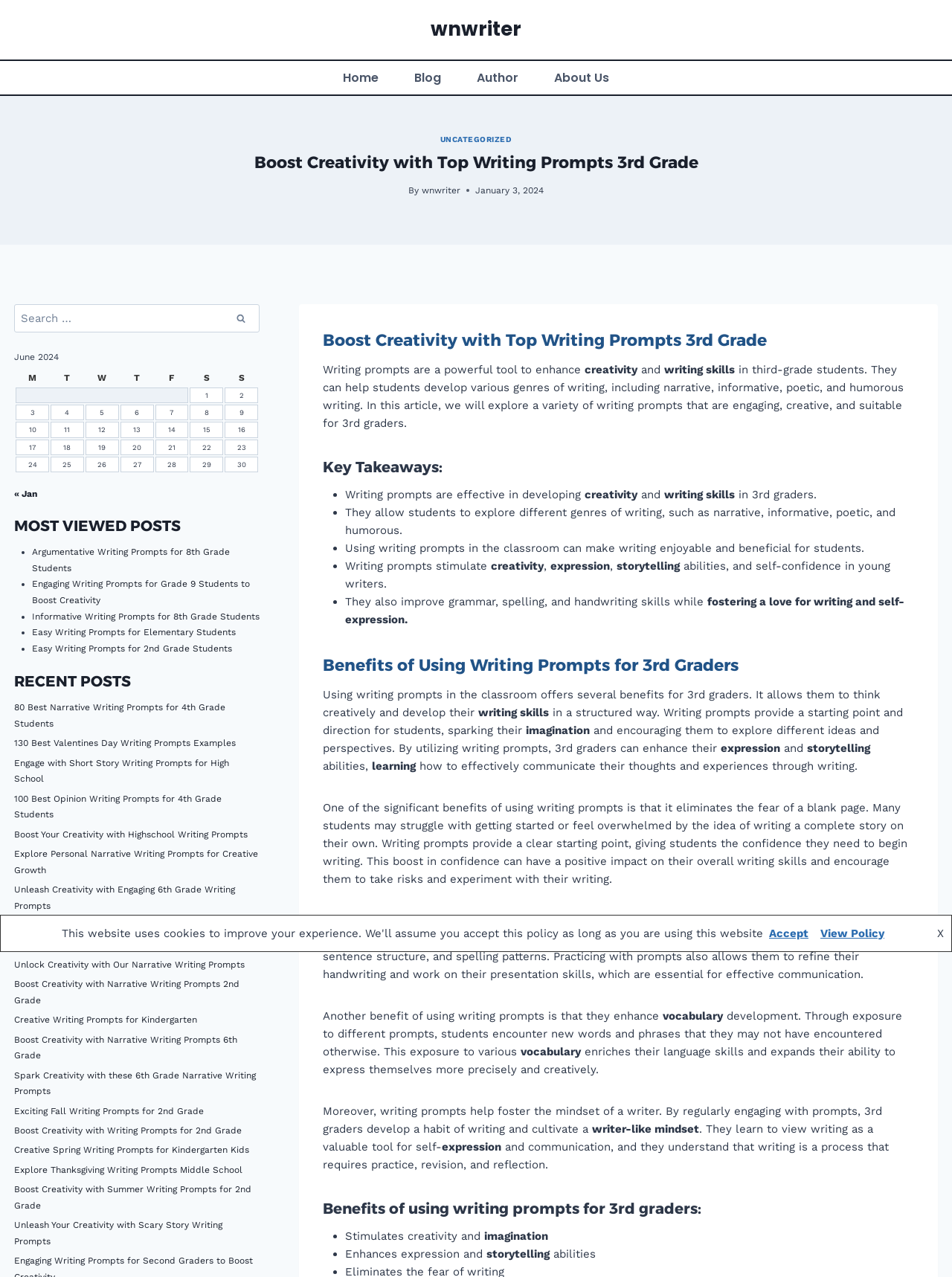Please identify the bounding box coordinates of the element I should click to complete this instruction: 'View the table for June 2024'. The coordinates should be given as four float numbers between 0 and 1, like this: [left, top, right, bottom].

[0.015, 0.271, 0.273, 0.371]